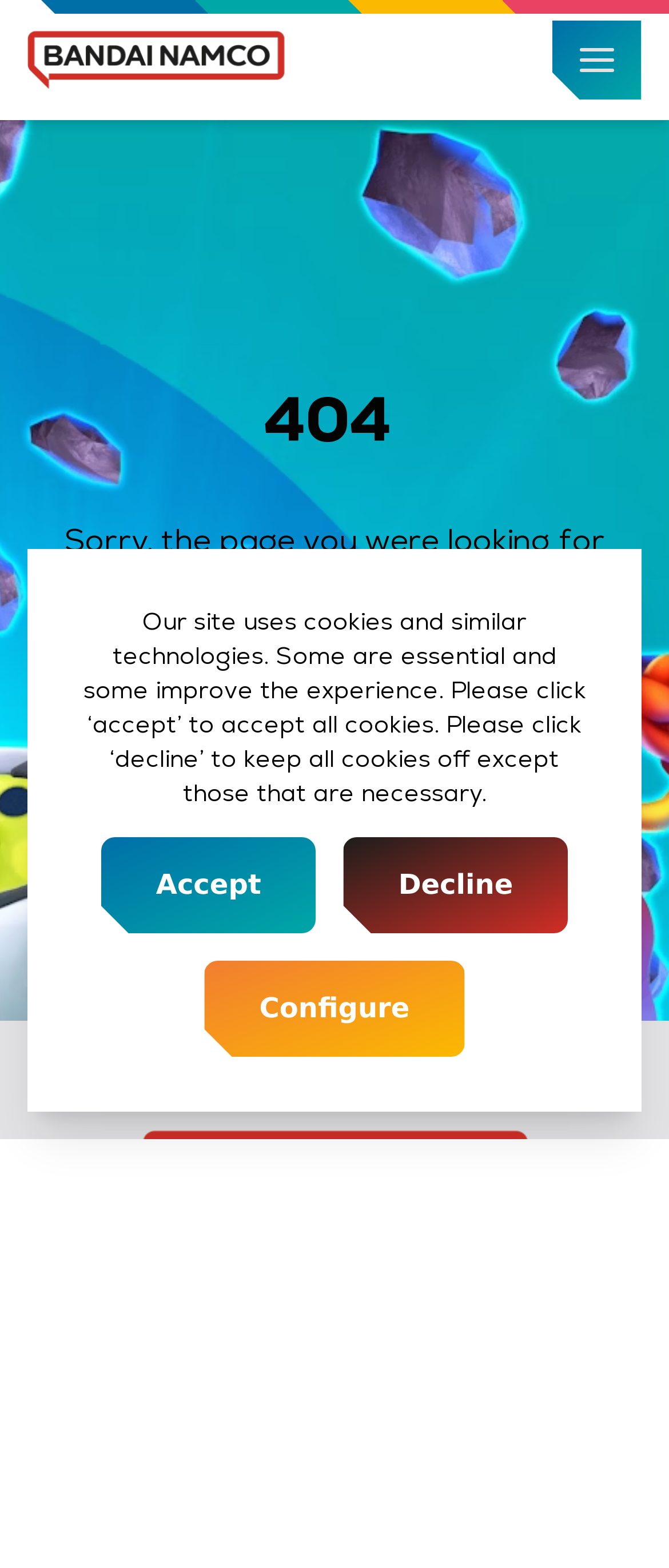Please study the image and answer the question comprehensively:
What is the position of the 'Return Home' link?

The 'Return Home' link is positioned above the logo, as indicated by its y1 coordinate (0.417) being smaller than the logo's y1 coordinate (0.721).